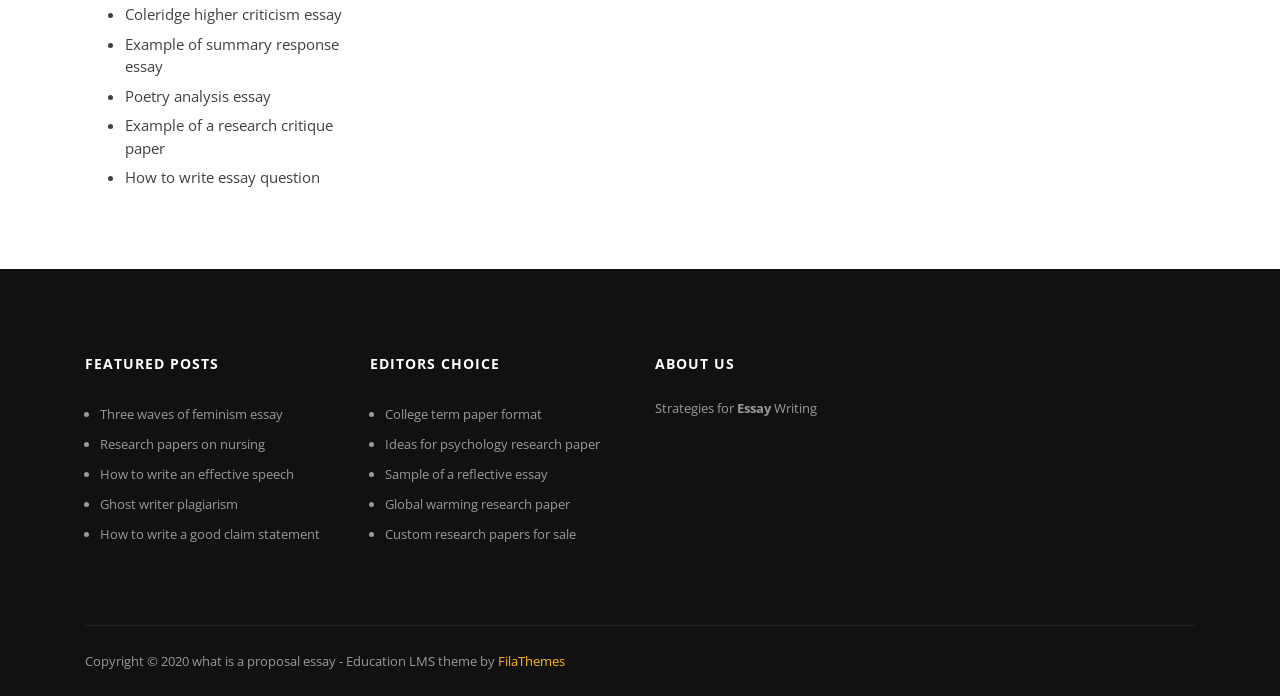Please identify the bounding box coordinates of the element I need to click to follow this instruction: "Click on 'Coleridge higher criticism essay'".

[0.098, 0.006, 0.267, 0.035]